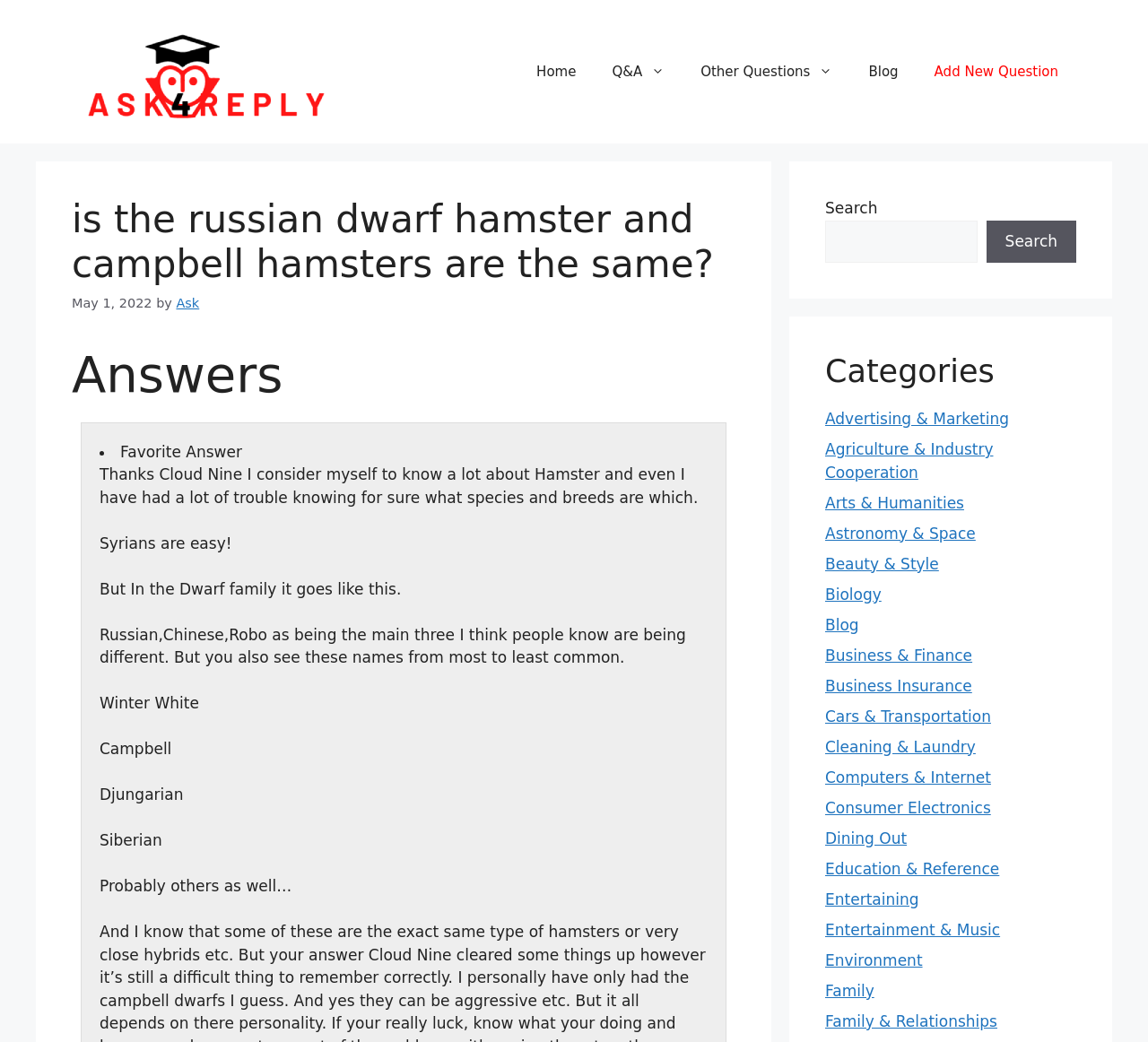Could you determine the bounding box coordinates of the clickable element to complete the instruction: "Search for a question"? Provide the coordinates as four float numbers between 0 and 1, i.e., [left, top, right, bottom].

[0.719, 0.189, 0.938, 0.252]